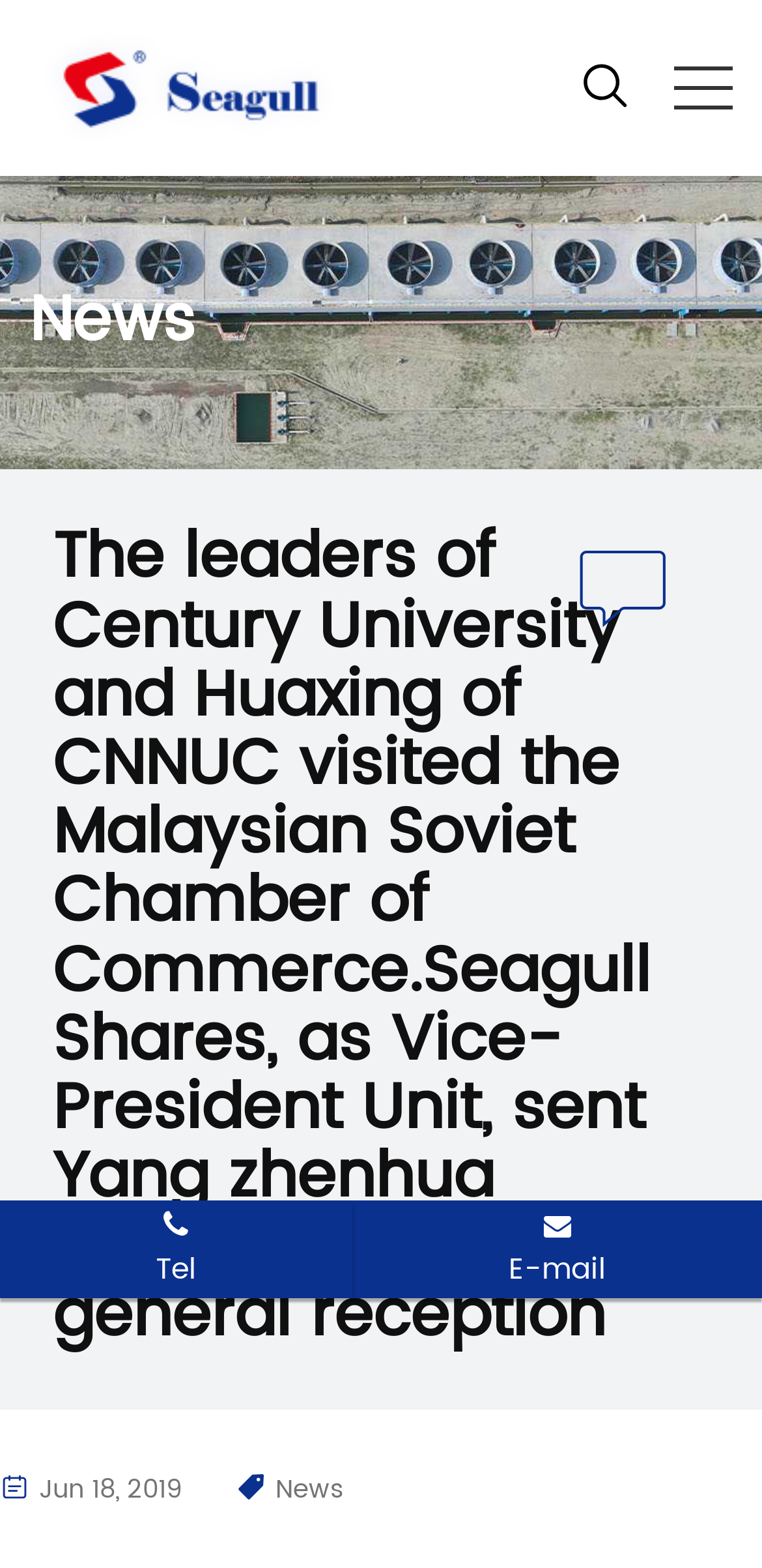Respond with a single word or phrase for the following question: 
What is the icon next to the 'Tel' link?

uf095